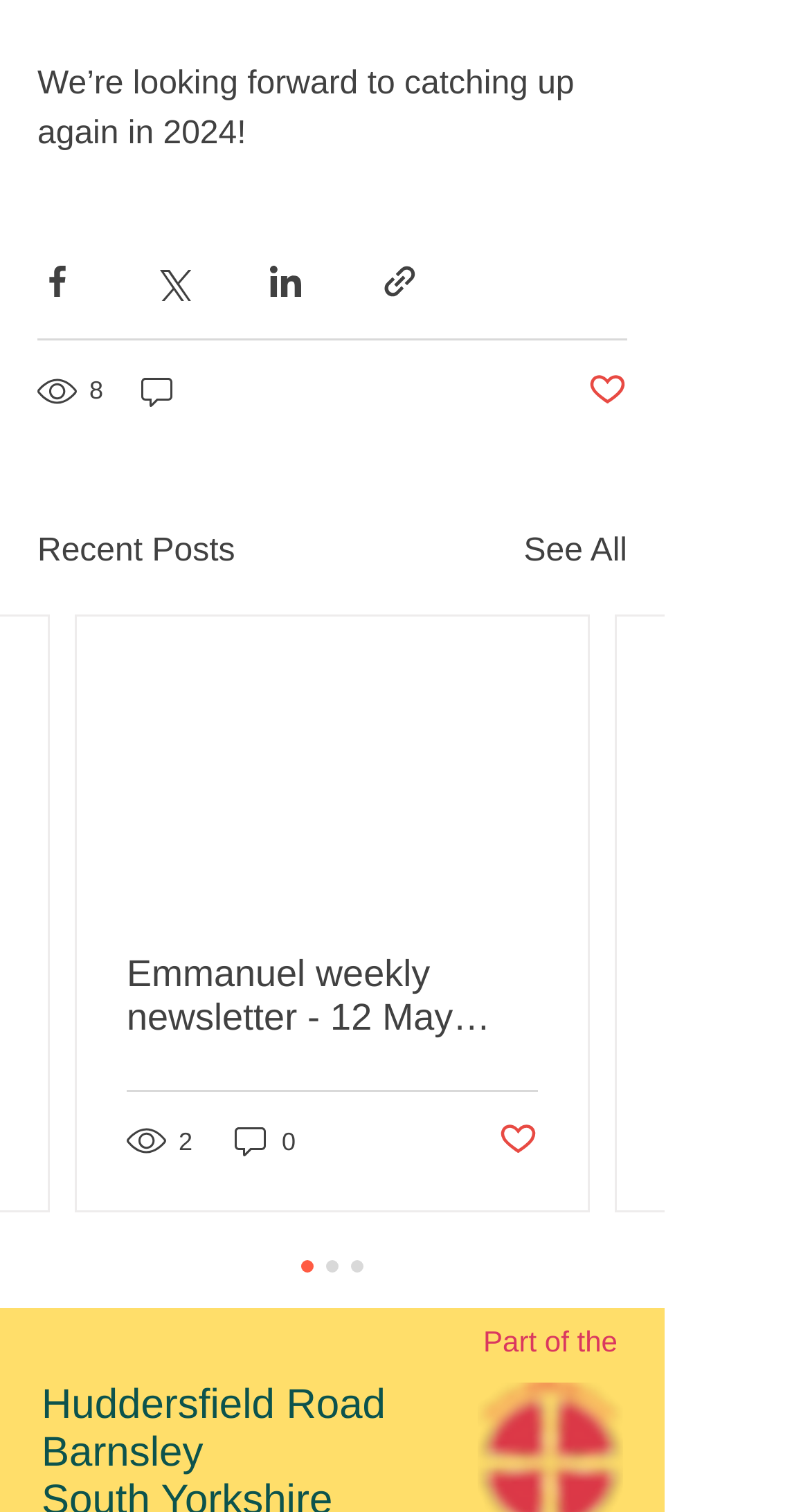Provide a short answer using a single word or phrase for the following question: 
How many recent posts are displayed?

1